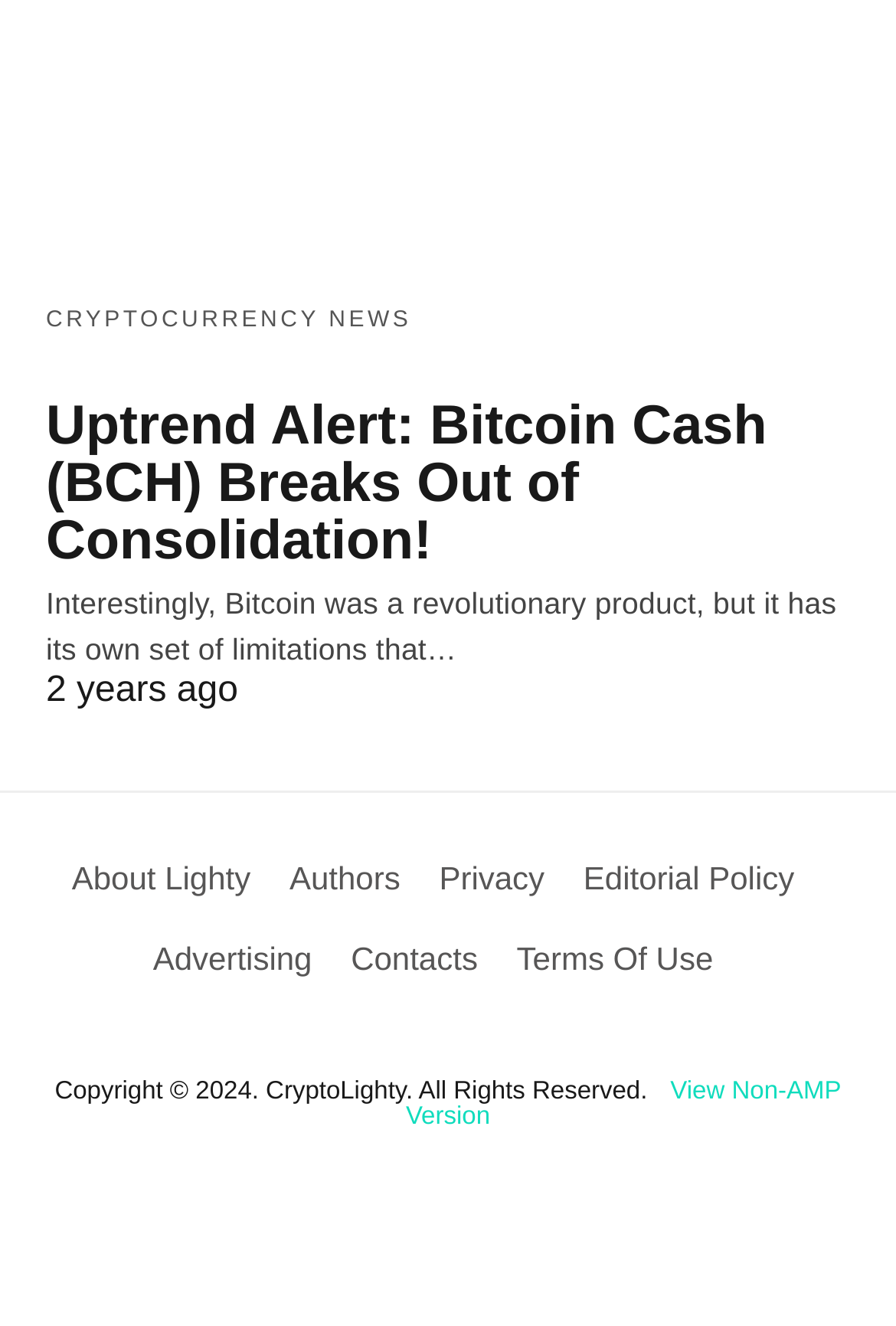What is the name of the website?
Using the image as a reference, give an elaborate response to the question.

The StaticText element 'Copyright © 2024. CryptoLighty. All Rights Reserved.' suggests that the name of the website is CryptoLighty.